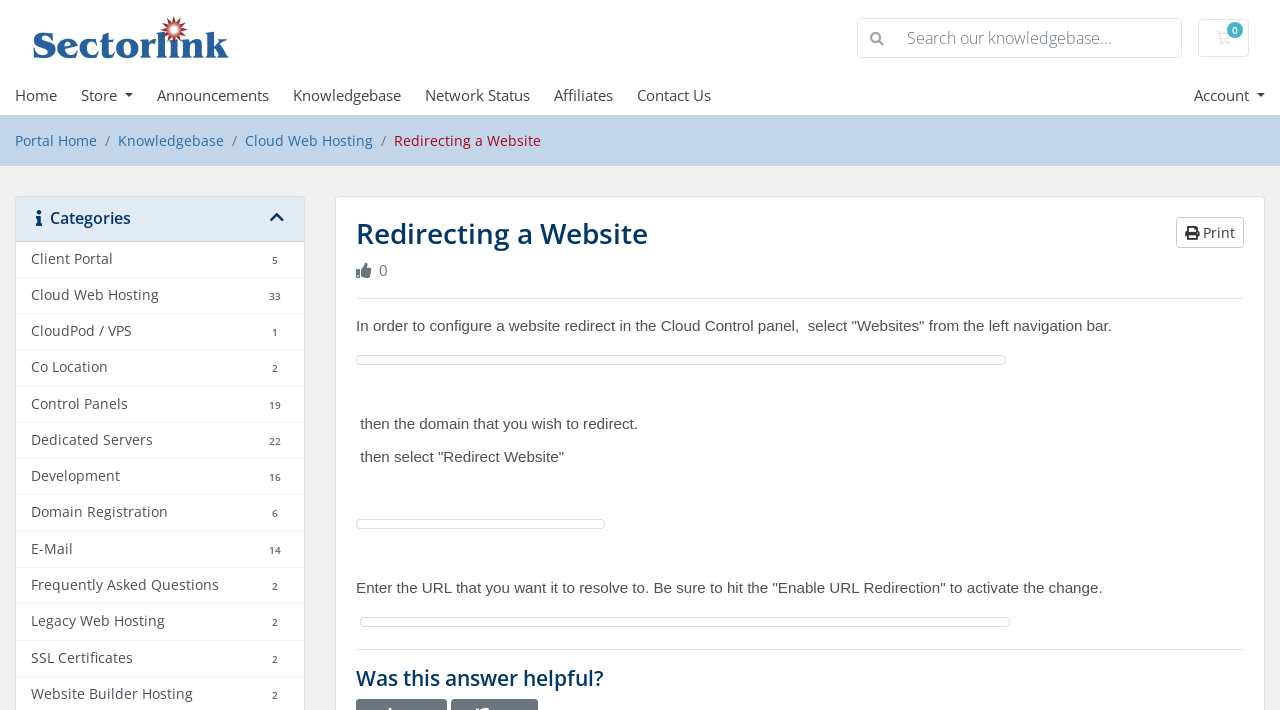Please specify the coordinates of the bounding box for the element that should be clicked to carry out this instruction: "Search the knowledgebase". The coordinates must be four float numbers between 0 and 1, formatted as [left, top, right, bottom].

[0.699, 0.027, 0.923, 0.08]